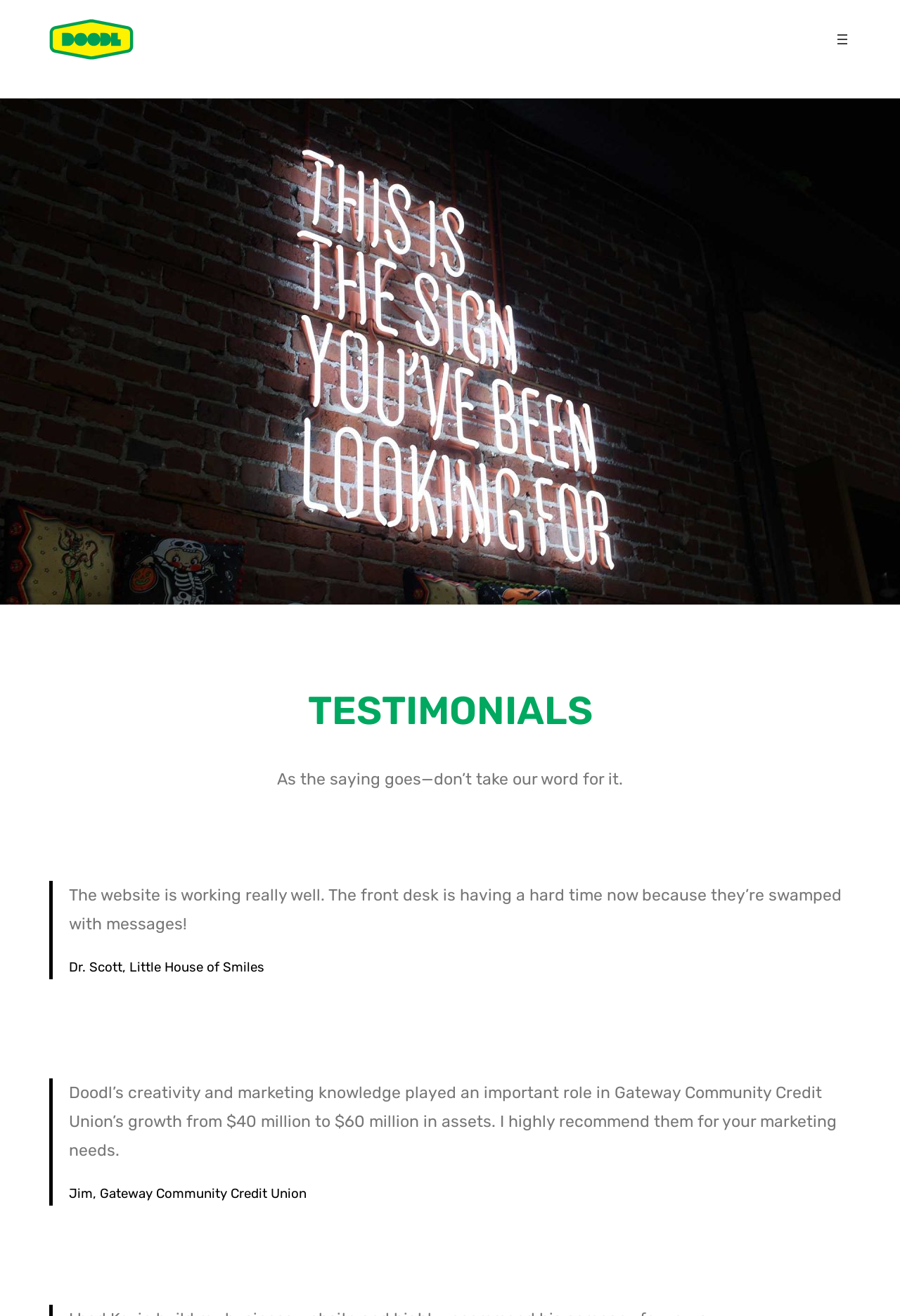Who is the author of the first testimonial?
Based on the visual content, answer with a single word or a brief phrase.

Dr. Scott